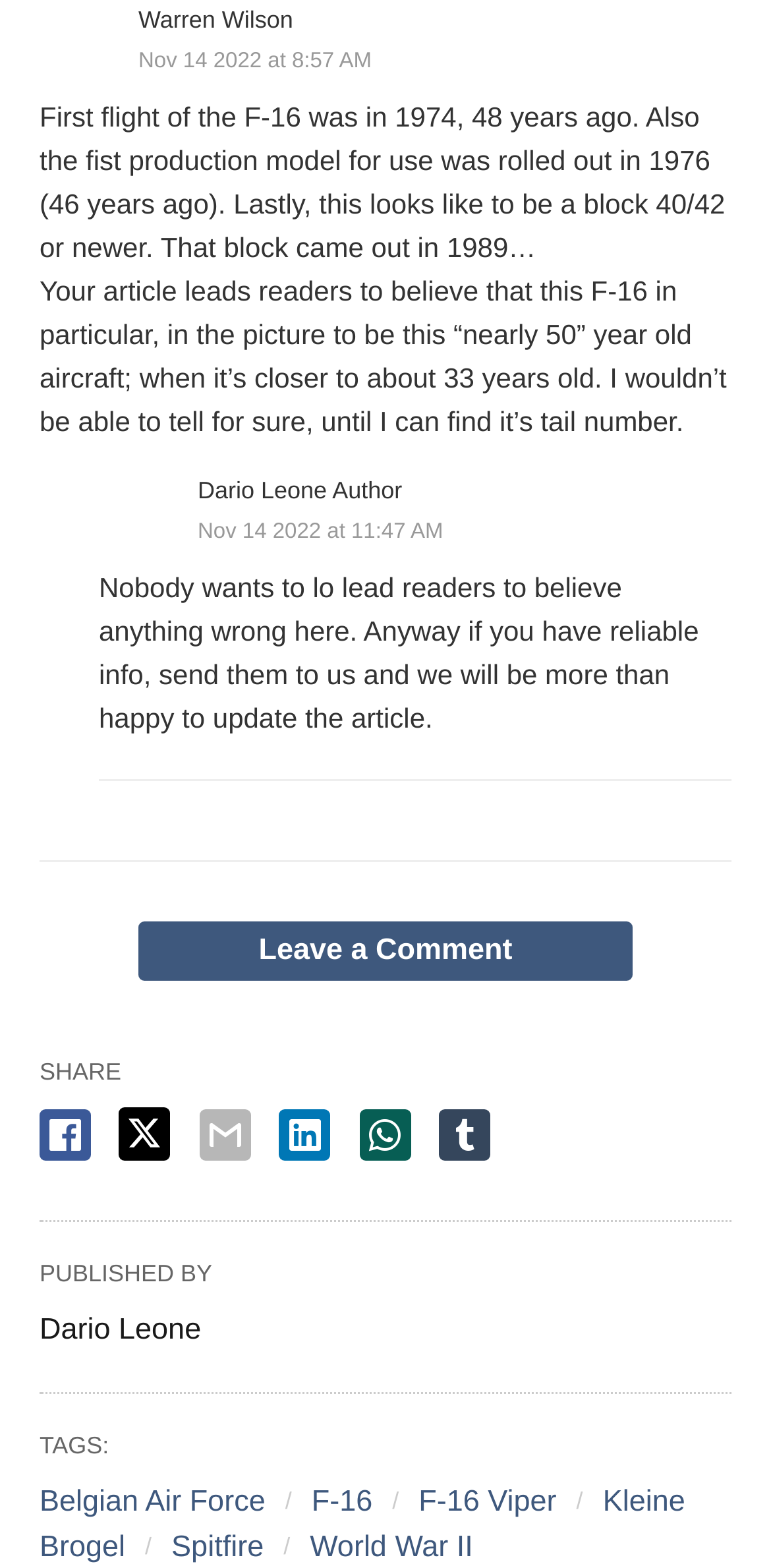Locate the bounding box coordinates of the clickable area to execute the instruction: "View the article by Dario Leone". Provide the coordinates as four float numbers between 0 and 1, represented as [left, top, right, bottom].

[0.256, 0.303, 0.522, 0.321]